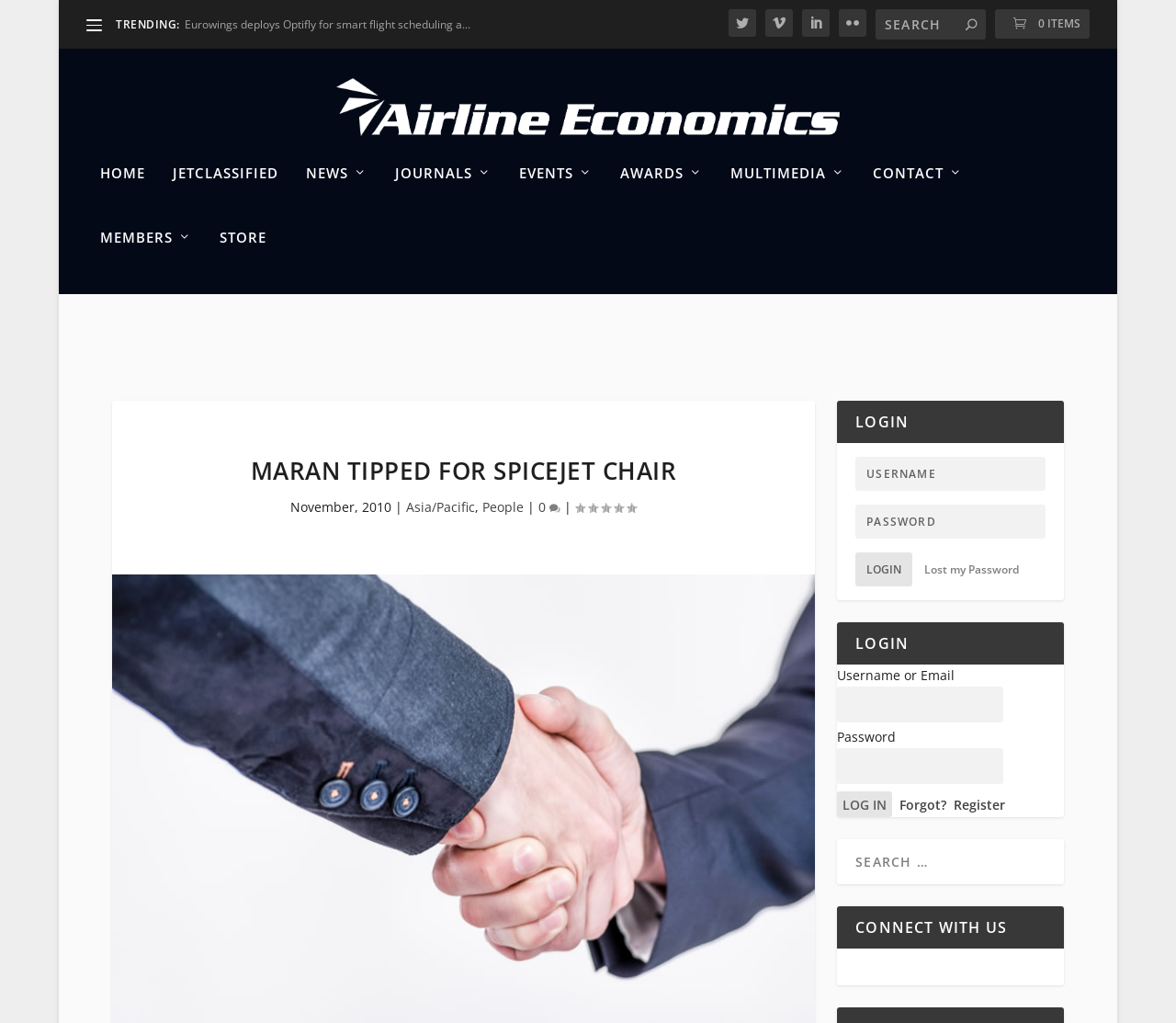Determine the bounding box coordinates of the element's region needed to click to follow the instruction: "Read the article about Maran tipped for SpiceJet chair". Provide these coordinates as four float numbers between 0 and 1, formatted as [left, top, right, bottom].

[0.142, 0.362, 0.646, 0.401]